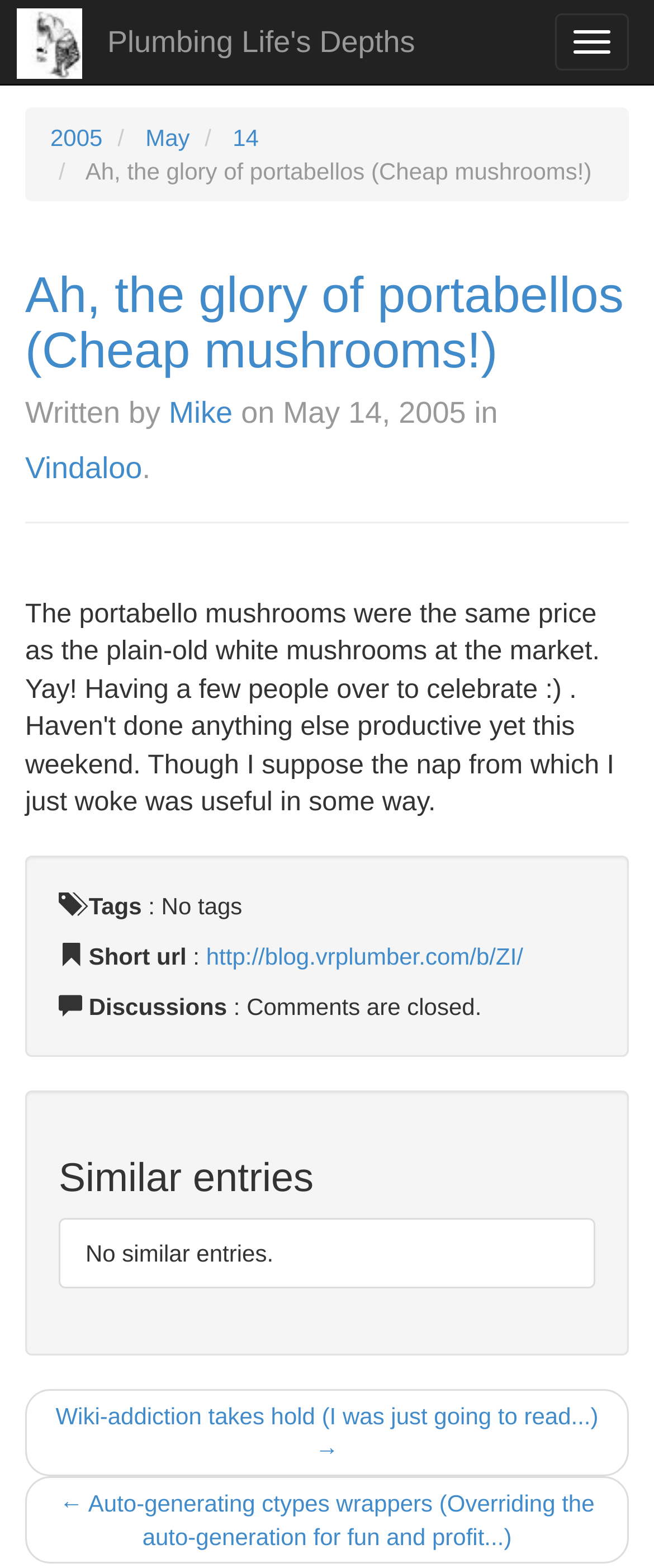Locate the bounding box coordinates of the element that needs to be clicked to carry out the instruction: "Search for something". The coordinates should be given as four float numbers ranging from 0 to 1, i.e., [left, top, right, bottom].

None